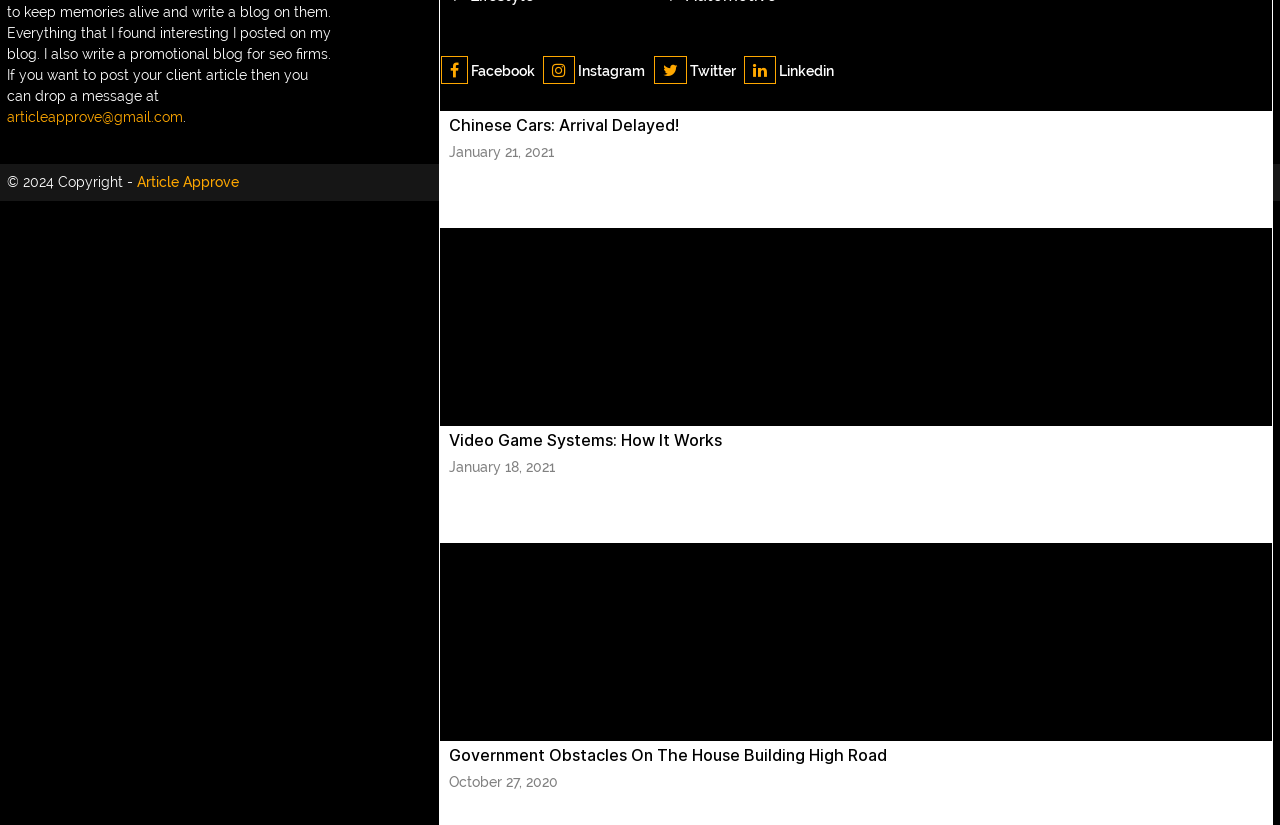Identify the bounding box coordinates of the region that should be clicked to execute the following instruction: "Check 'Government Obstacles On The House Building High Road' article".

[0.351, 0.899, 0.987, 0.928]